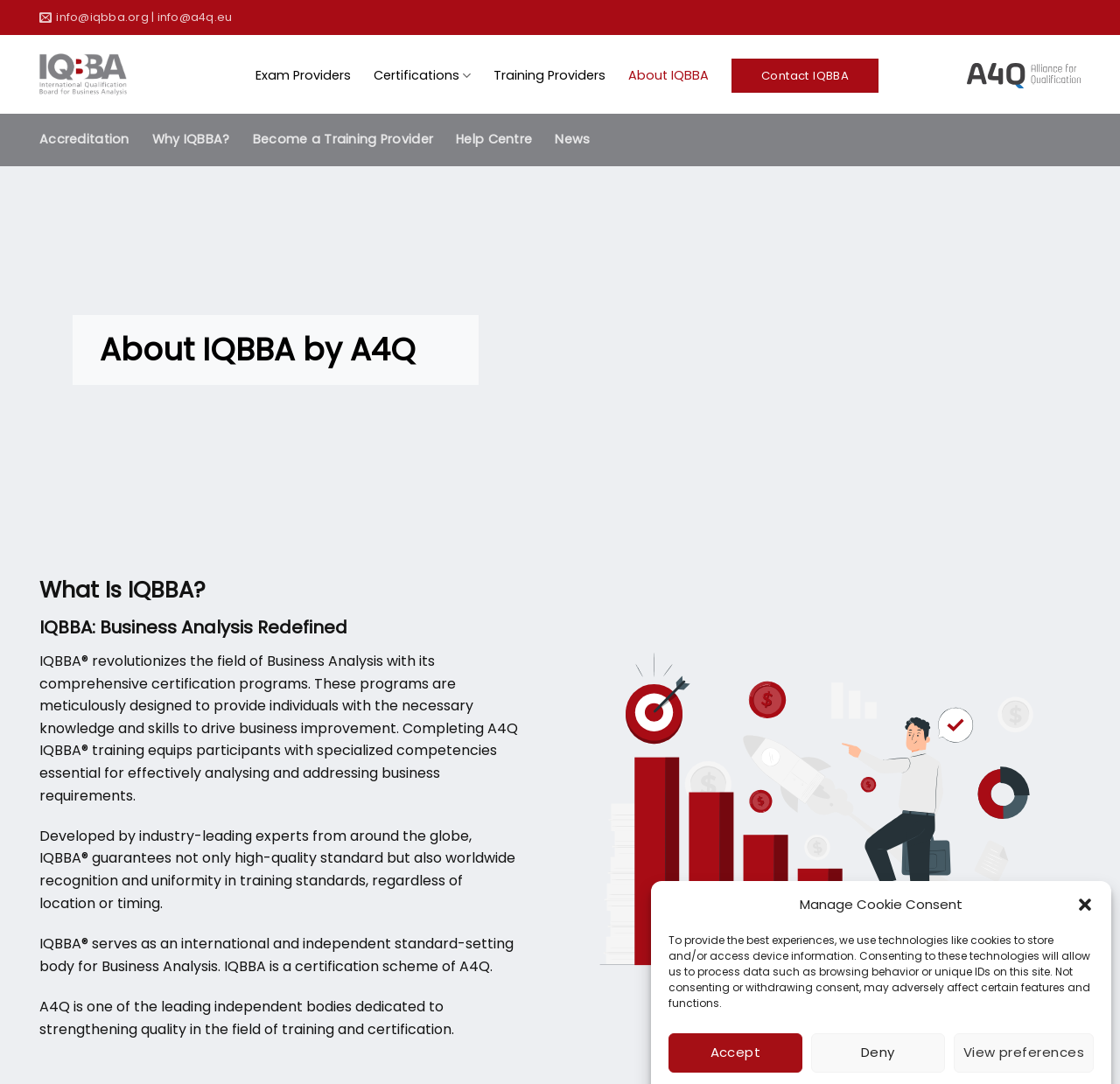Please answer the following question using a single word or phrase: 
How many links are there in the top navigation menu?

7